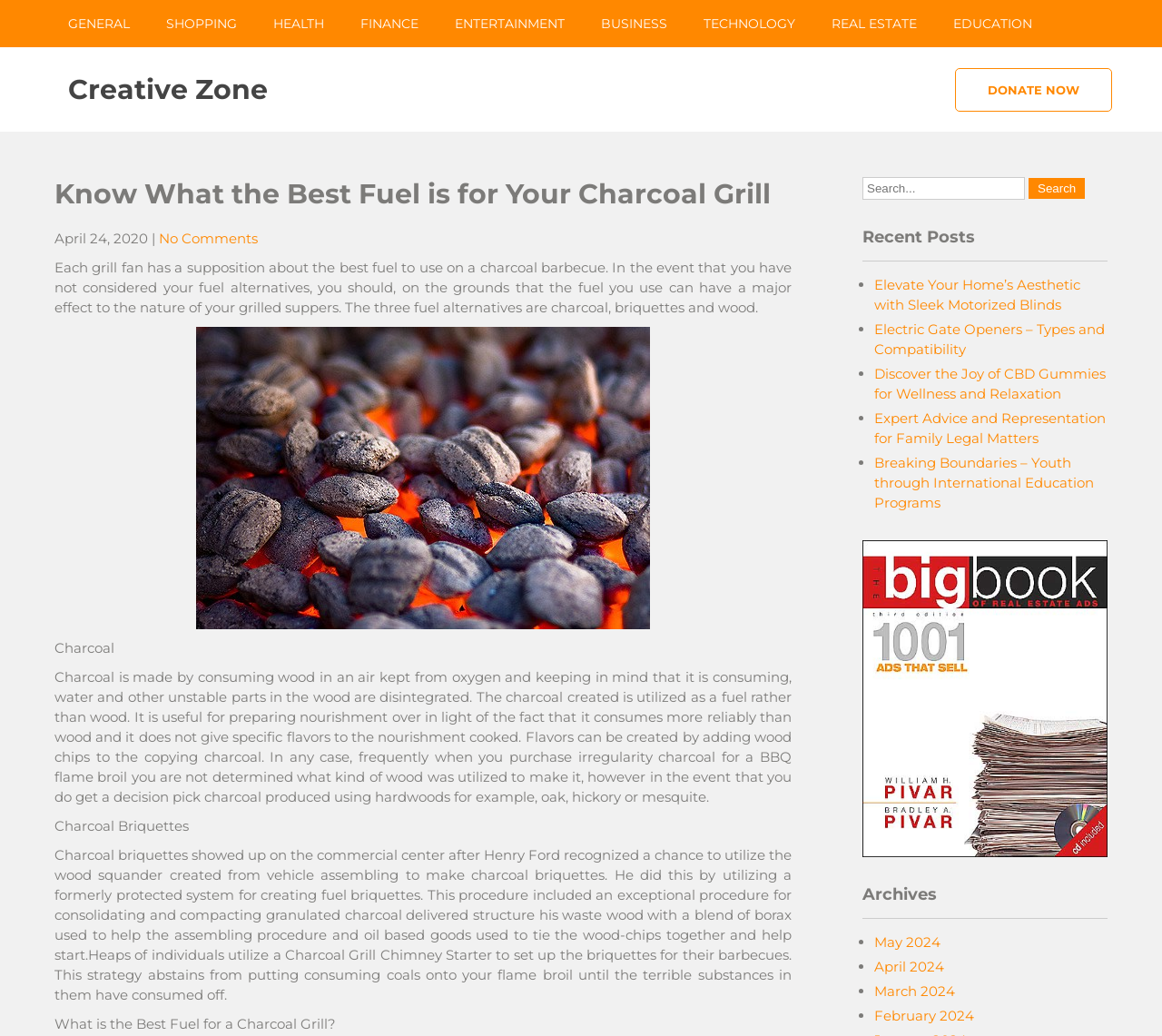Produce an elaborate caption capturing the essence of the webpage.

This webpage is about discussing the best fuel for a charcoal grill. At the top, there are several links to different categories, including GENERAL, SHOPPING, HEALTH, FINANCE, ENTERTAINMENT, BUSINESS, TECHNOLOGY, REAL ESTATE, and EDUCATION. Below these links, there is a heading that reads "Creative Zone" with a link to the same title. 

To the right of the Creative Zone heading, there is a link to "DONATE NOW". Below this, there is a header that reads "Know What the Best Fuel is for Your Charcoal Grill" followed by the date "April 24, 2020" and a link to "No Comments". 

The main content of the webpage starts with a paragraph discussing the importance of choosing the right fuel for a charcoal grill. Below this, there is an image related to the best lump charcoal. The text then explains the characteristics of charcoal, including its production process and benefits for grilling. 

Following this, the webpage discusses charcoal briquettes, their history, and how they are made. The text also explains how to set up briquettes for a barbecue using a Charcoal Grill Chimney Starter. 

The webpage then poses the question "What is the Best Fuel for a Charcoal Grill?" but does not provide a direct answer. 

On the right side of the webpage, there are three complementary sections. The first section has a search box with a "Search" button. The second section is titled "Recent Posts" and lists several links to recent articles, including "Elevate Your Home’s Aesthetic with Sleek Motorized Blinds", "Electric Gate Openers – Types and Compatibility", and others. The third section is titled "Archives" and lists links to different months, including May 2024, April 2024, March 2024, and February 2024.